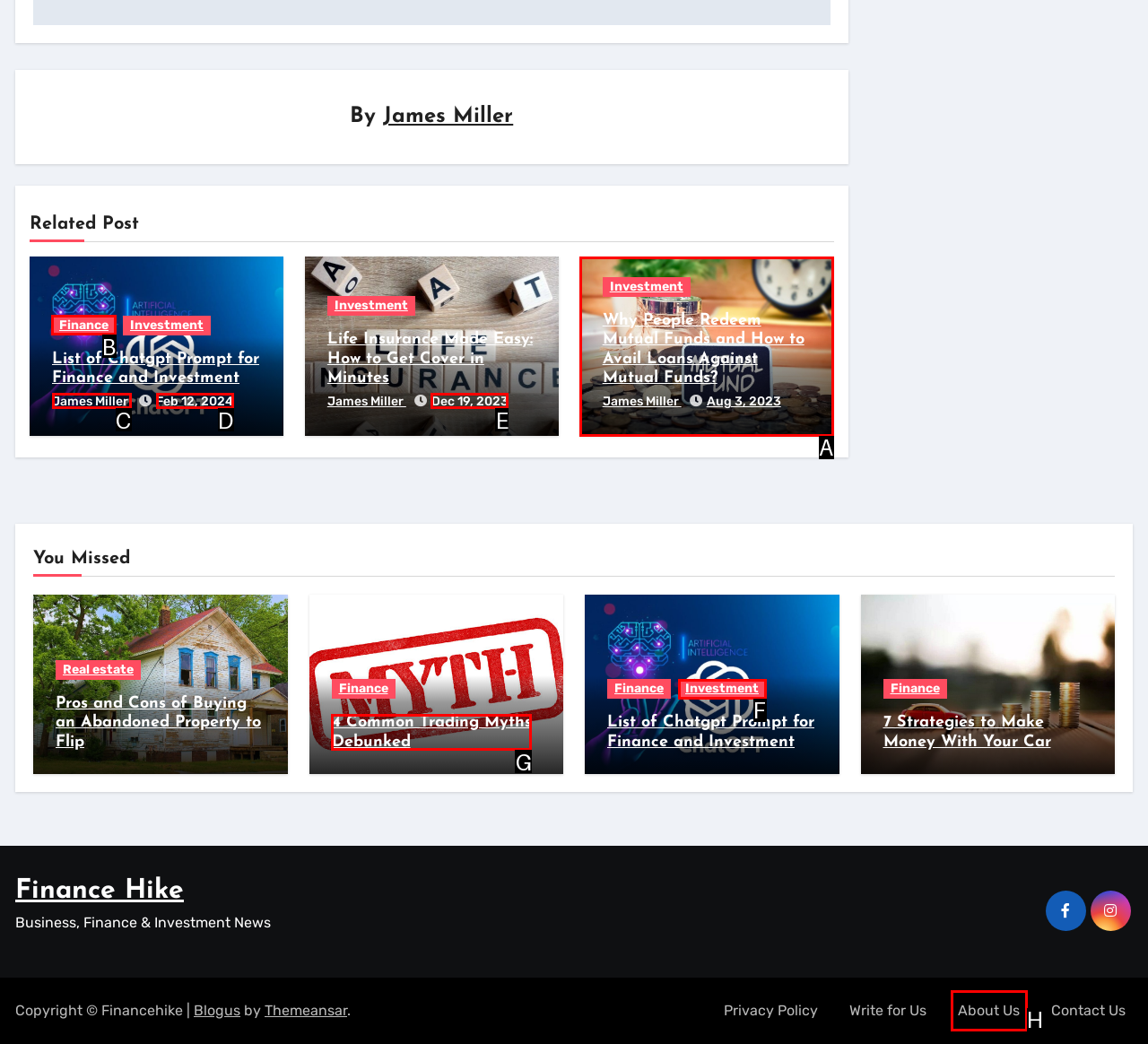For the task: Click on the 'Finance' link, identify the HTML element to click.
Provide the letter corresponding to the right choice from the given options.

B